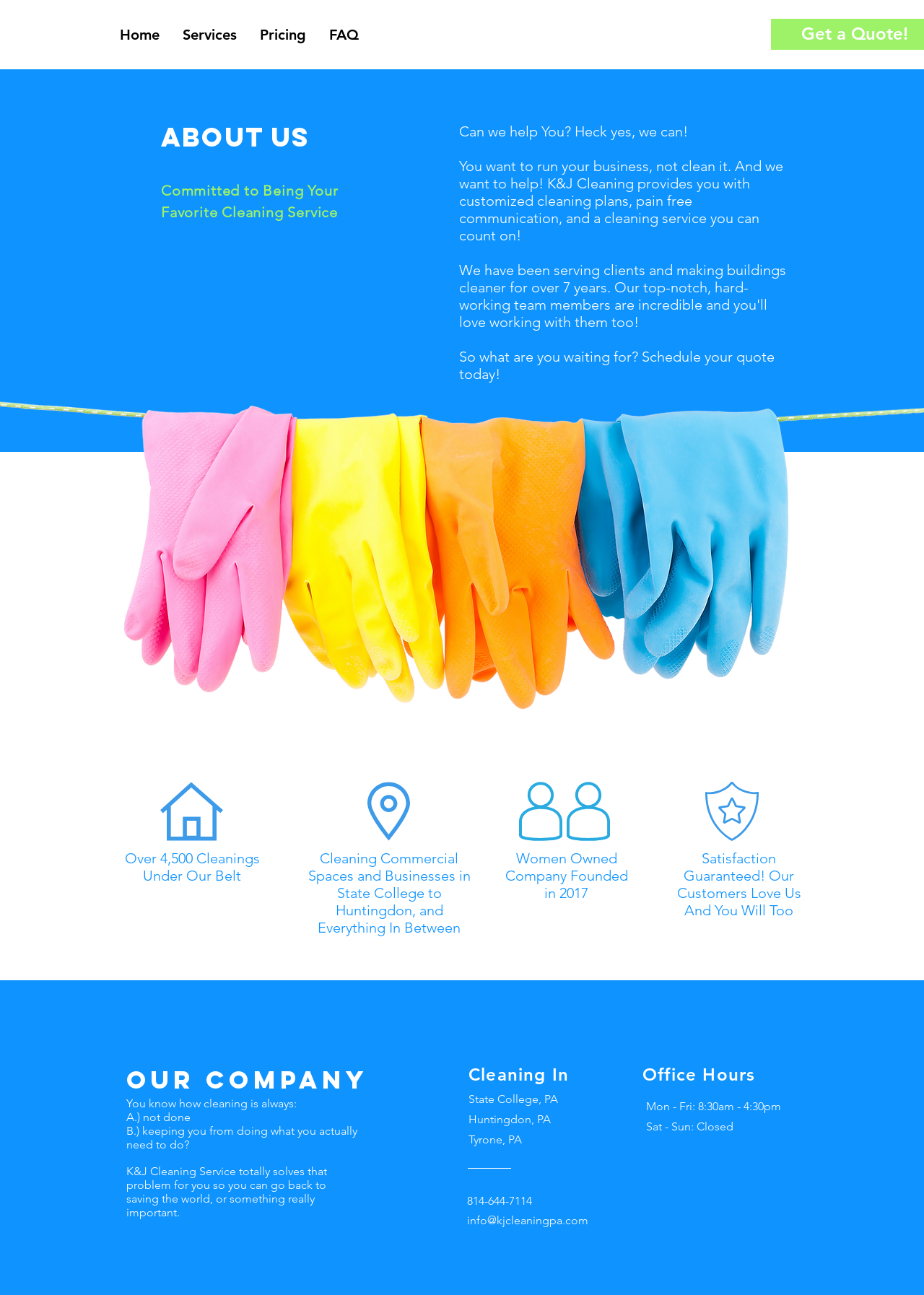What is their office phone number?
Please provide a comprehensive answer based on the contents of the image.

I found the office phone number by looking at the section 'Office Hours' which lists the phone number as 814-644-7114.